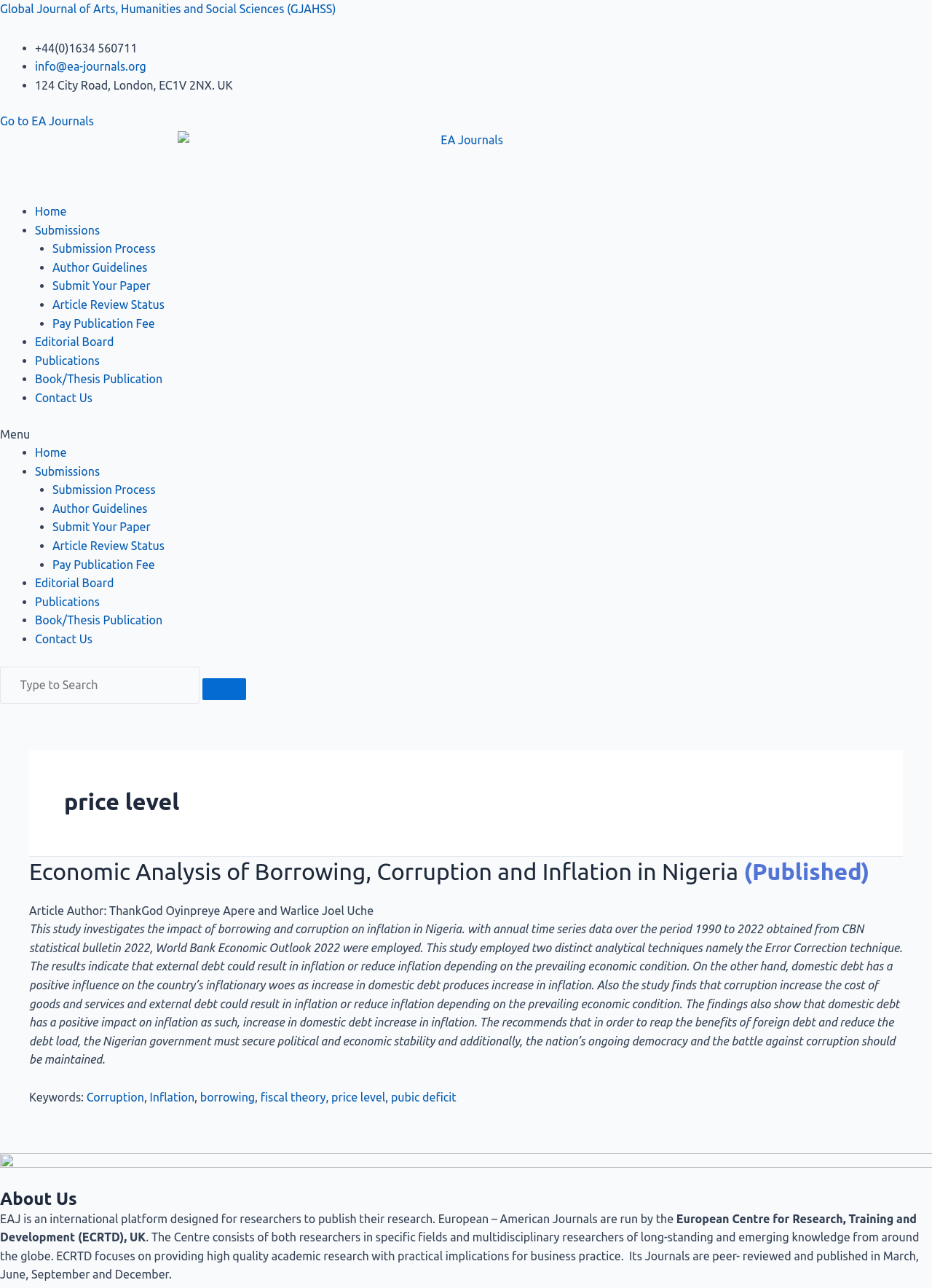Please predict the bounding box coordinates (top-left x, top-left y, bottom-right x, bottom-right y) for the UI element in the screenshot that fits the description: Go to EA Journals

[0.0, 0.089, 0.101, 0.099]